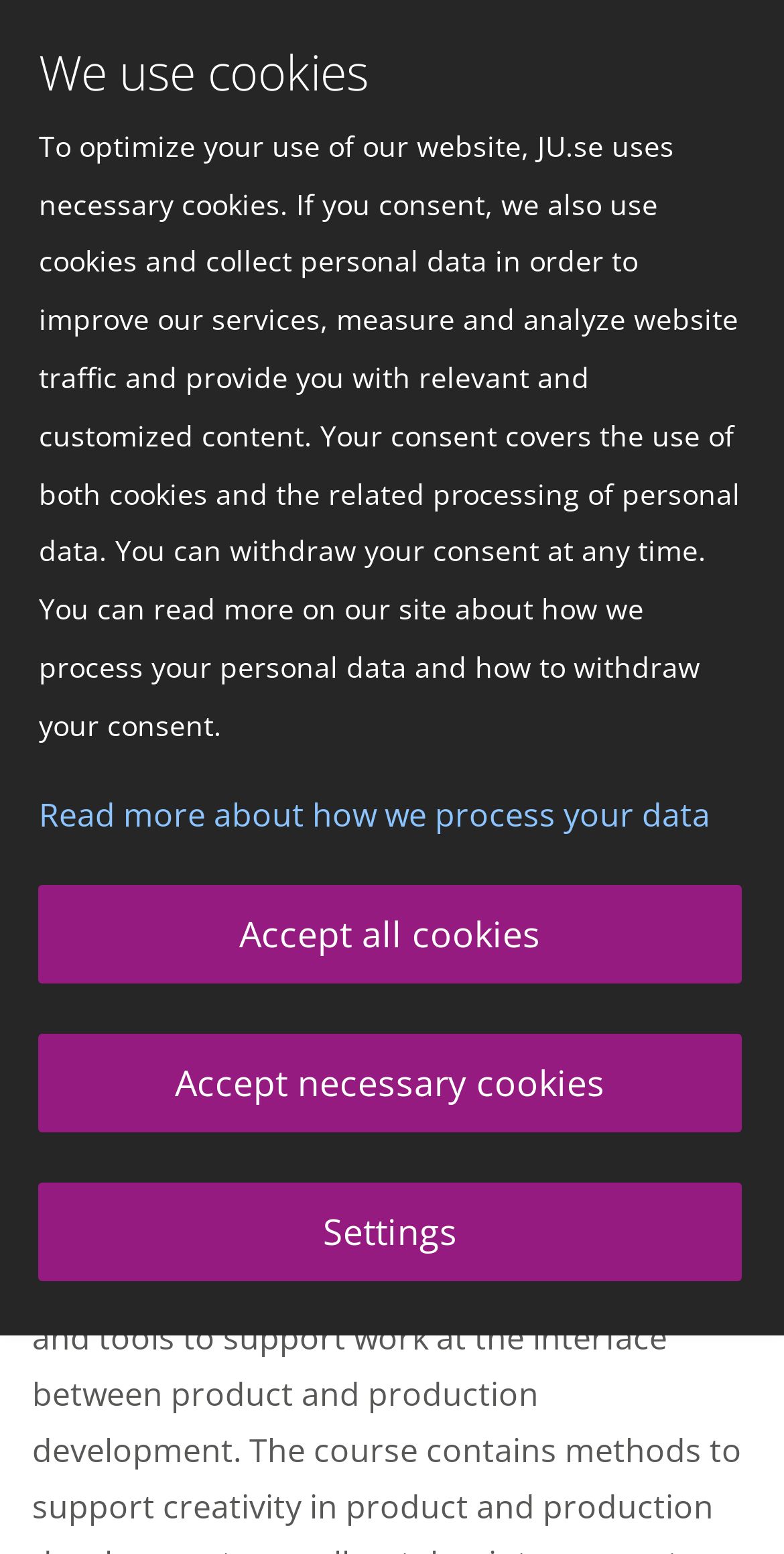Please find and give the text of the main heading on the webpage.

Integrated Product and Production Development 7,5 Credits